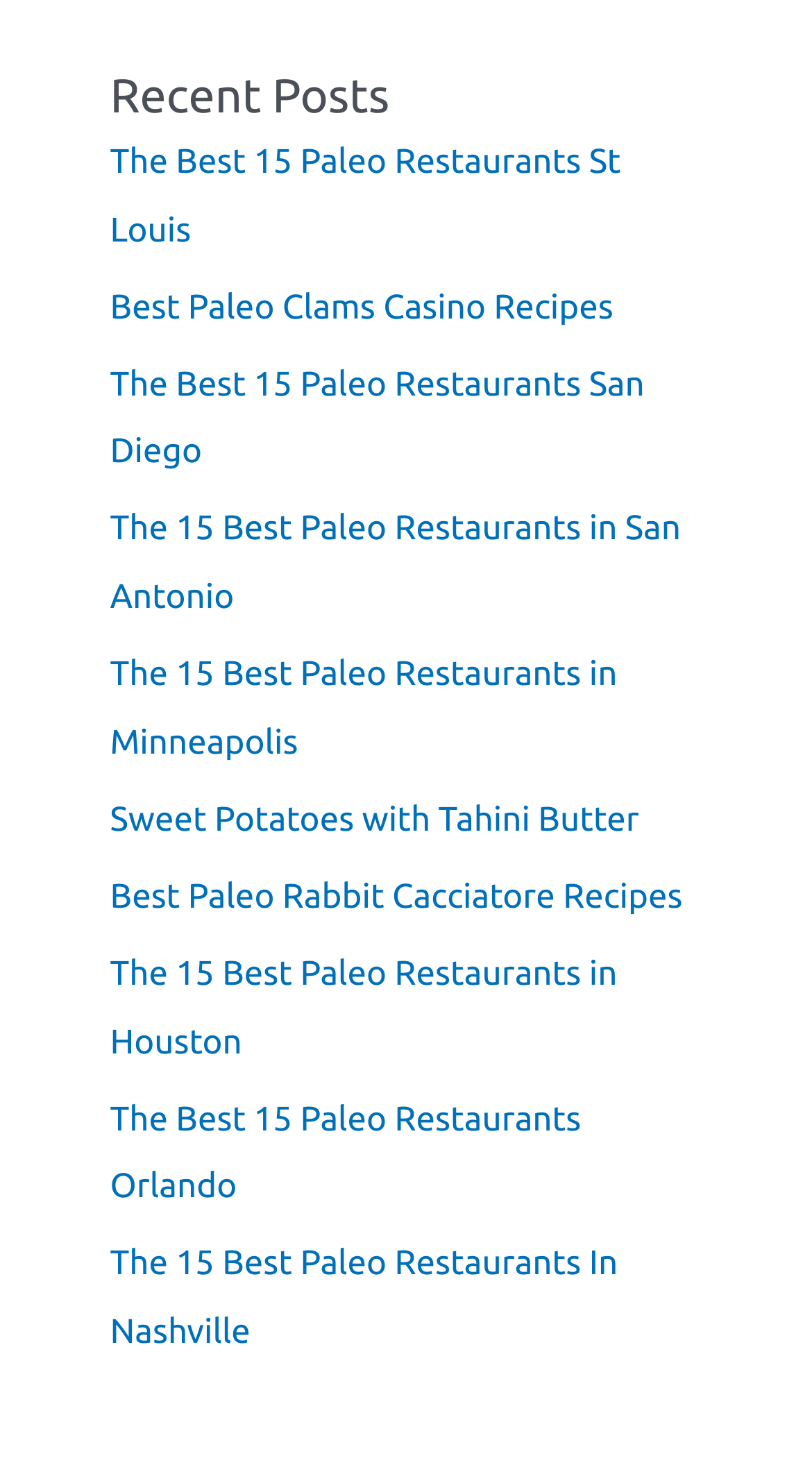Find the bounding box coordinates of the area that needs to be clicked in order to achieve the following instruction: "learn about Sweet Potatoes with Tahini Butter". The coordinates should be specified as four float numbers between 0 and 1, i.e., [left, top, right, bottom].

[0.135, 0.547, 0.787, 0.573]